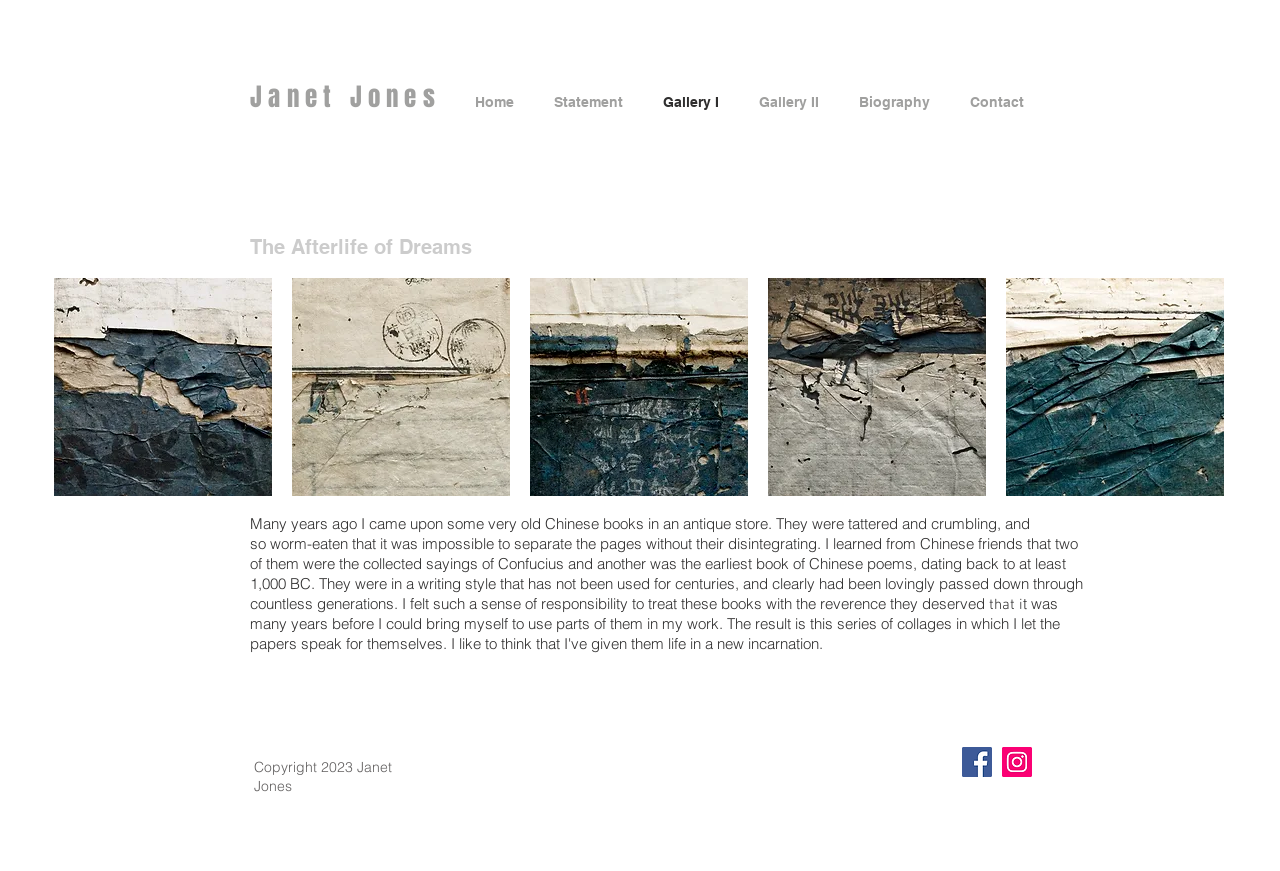Identify the bounding box coordinates of the region I need to click to complete this instruction: "Visit Facebook page".

[0.752, 0.858, 0.775, 0.892]